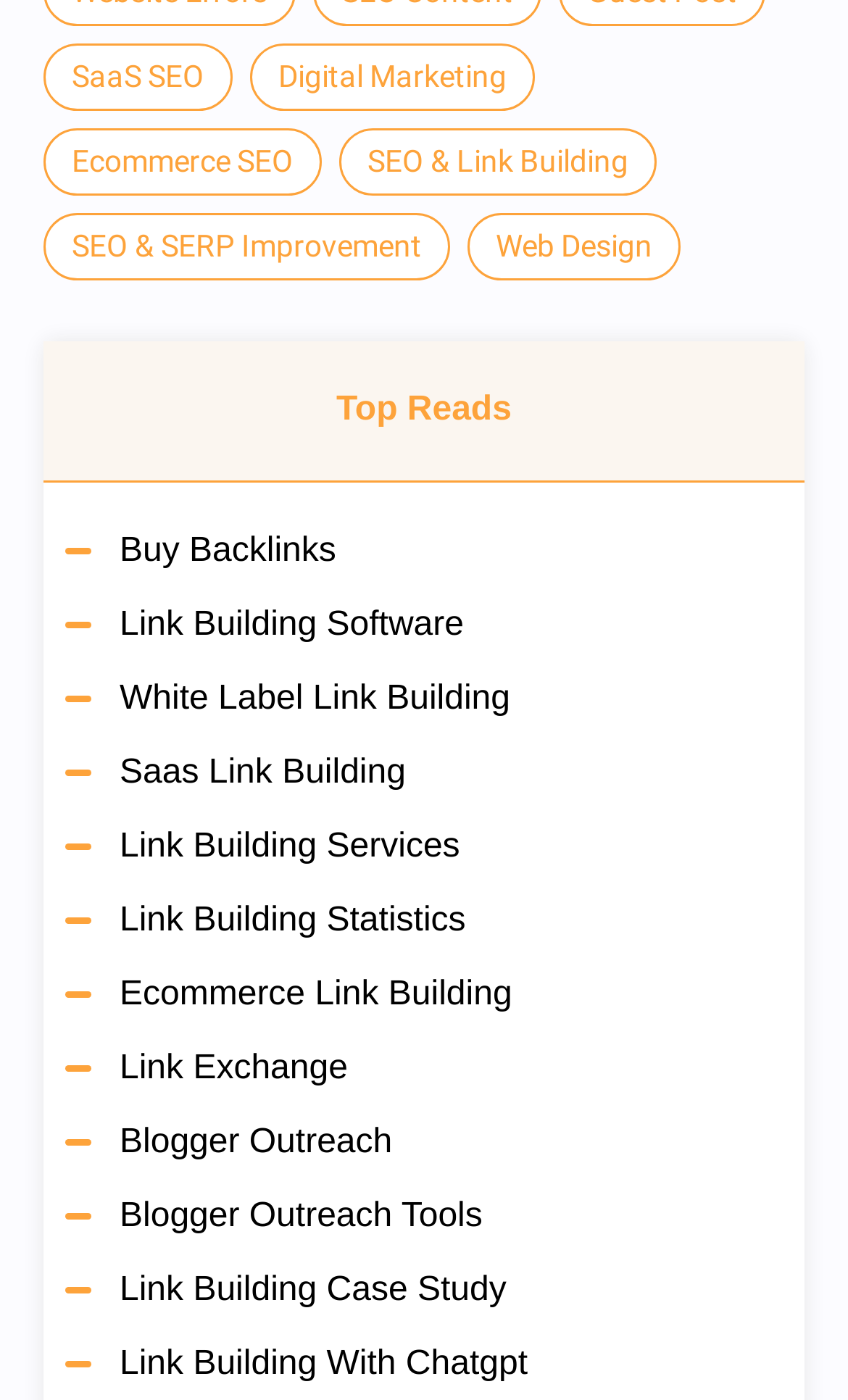What is the second link on the top?
Based on the image, answer the question with a single word or brief phrase.

Digital Marketing